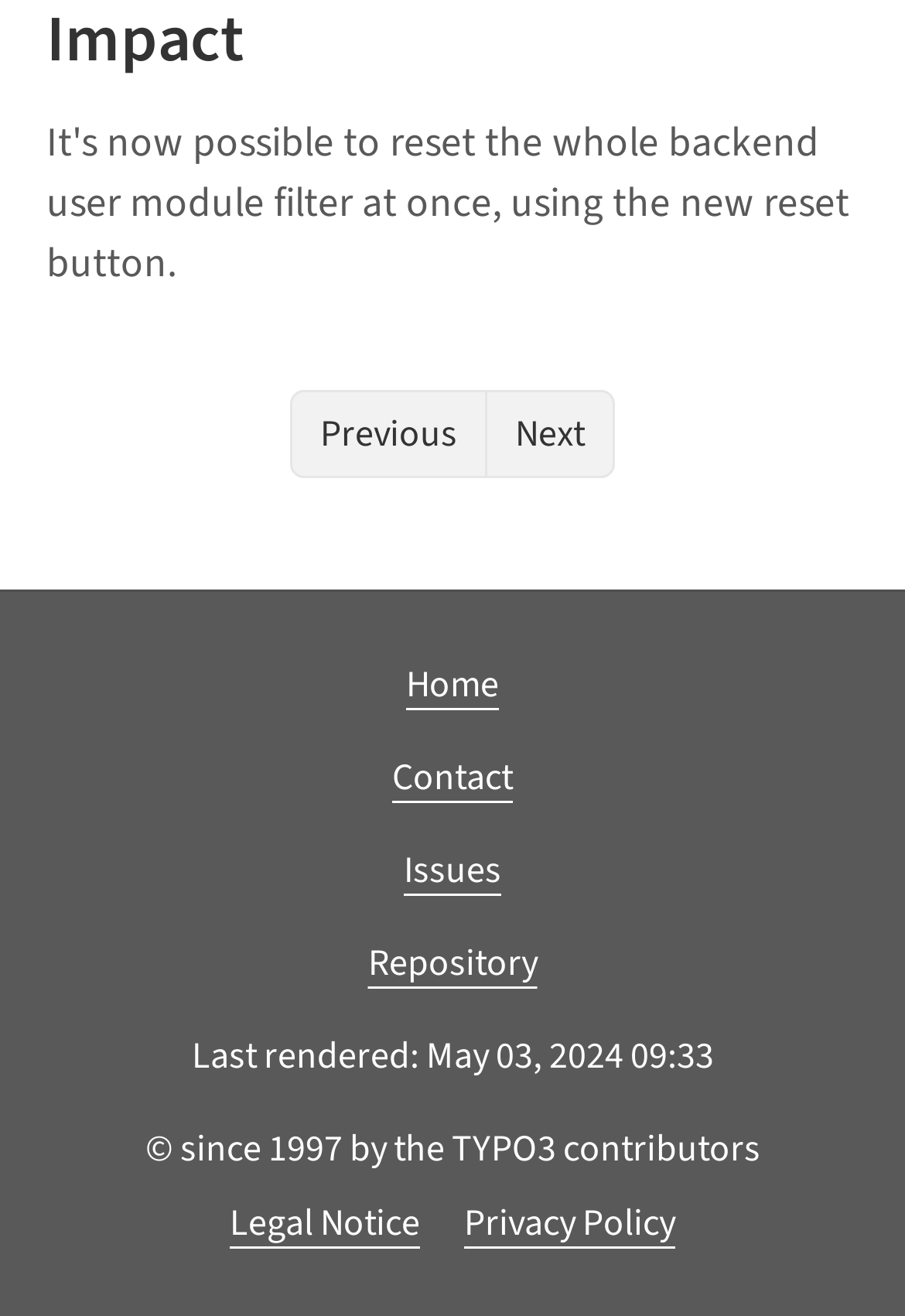Answer this question in one word or a short phrase: How many links are in the navigation section?

2